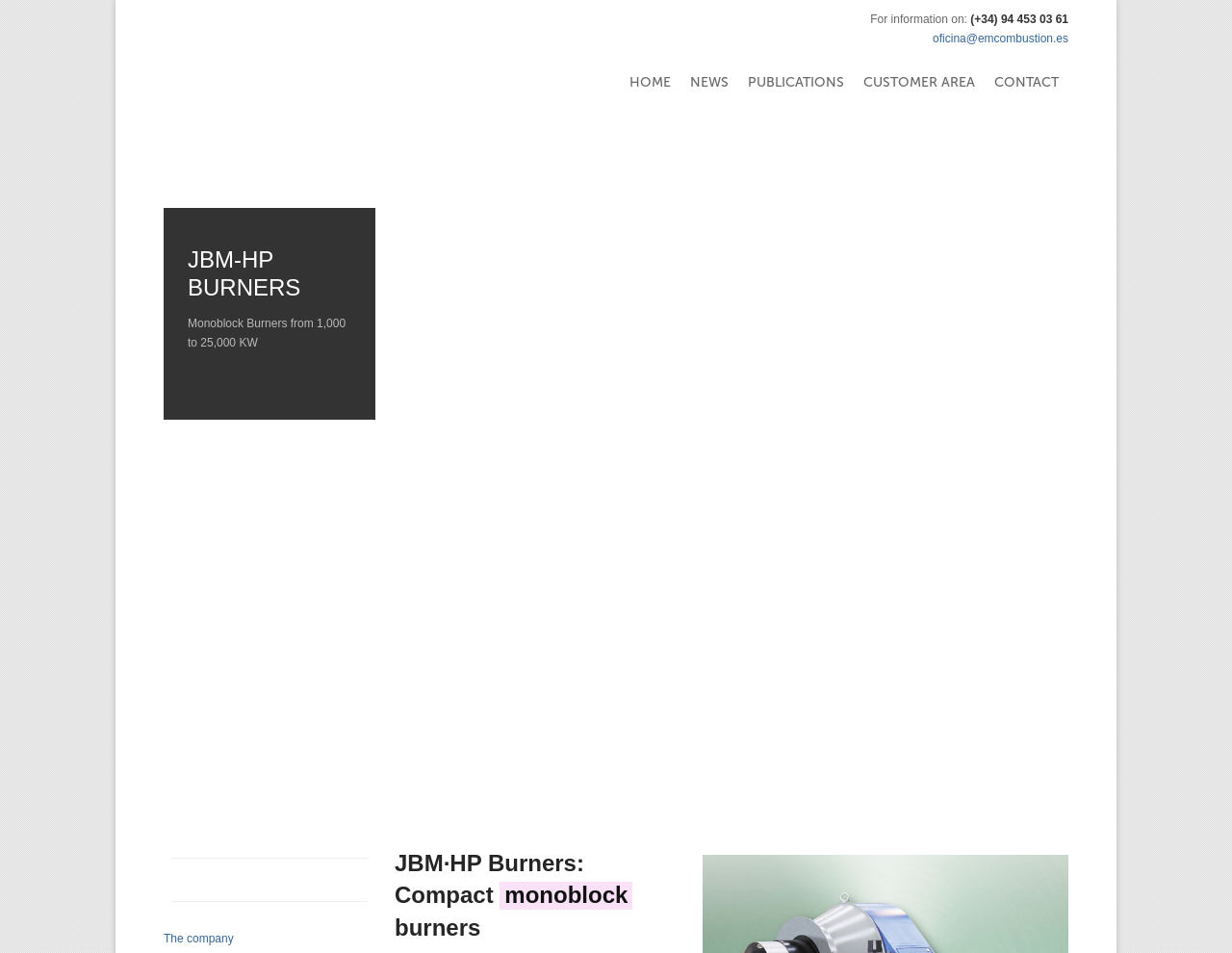What is the name of the company's customer area?
Respond to the question with a single word or phrase according to the image.

CUSTOMER AREA